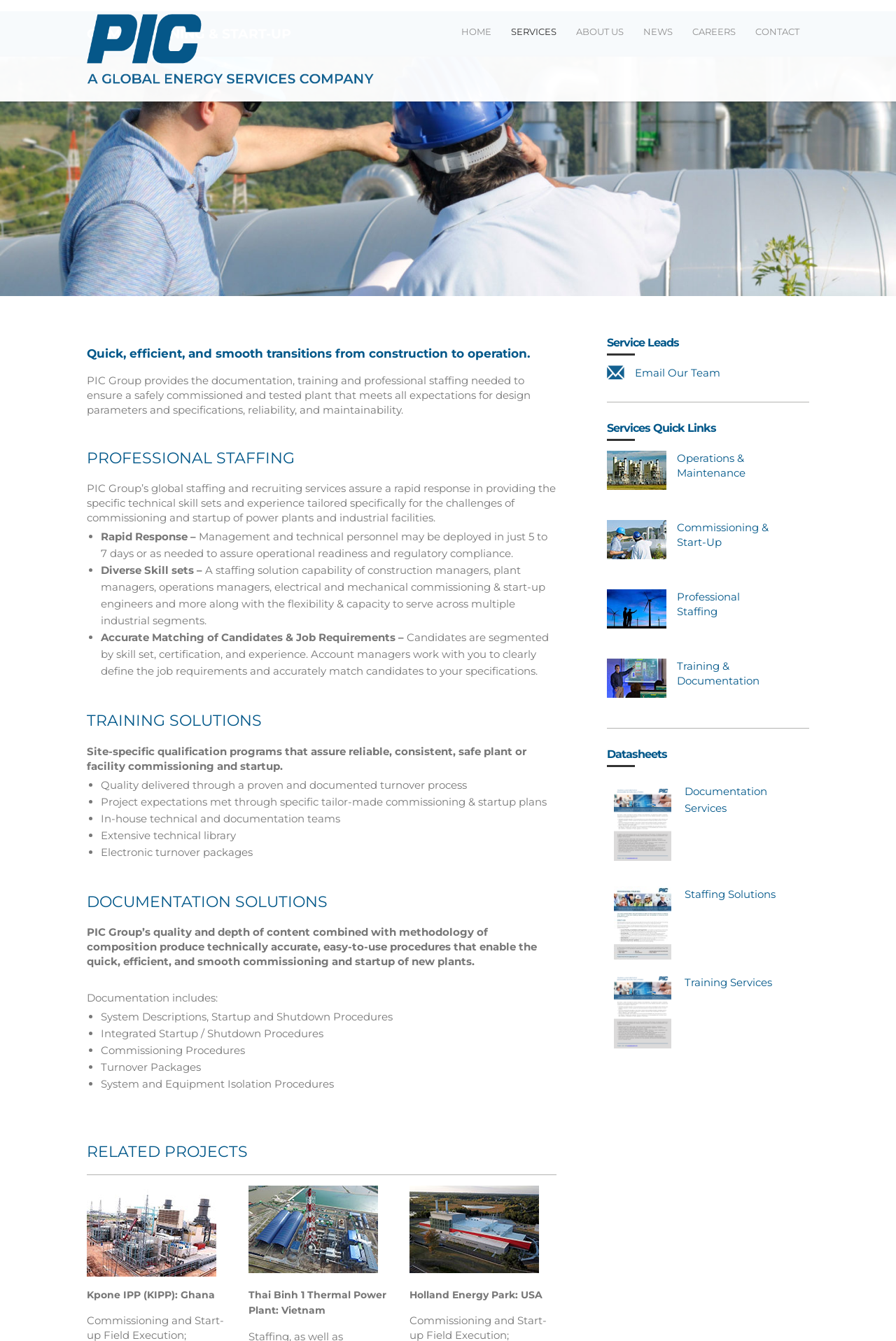Please determine the bounding box coordinates for the element with the description: "DOCUMENTATION SOLUTIONS".

[0.097, 0.725, 0.621, 0.754]